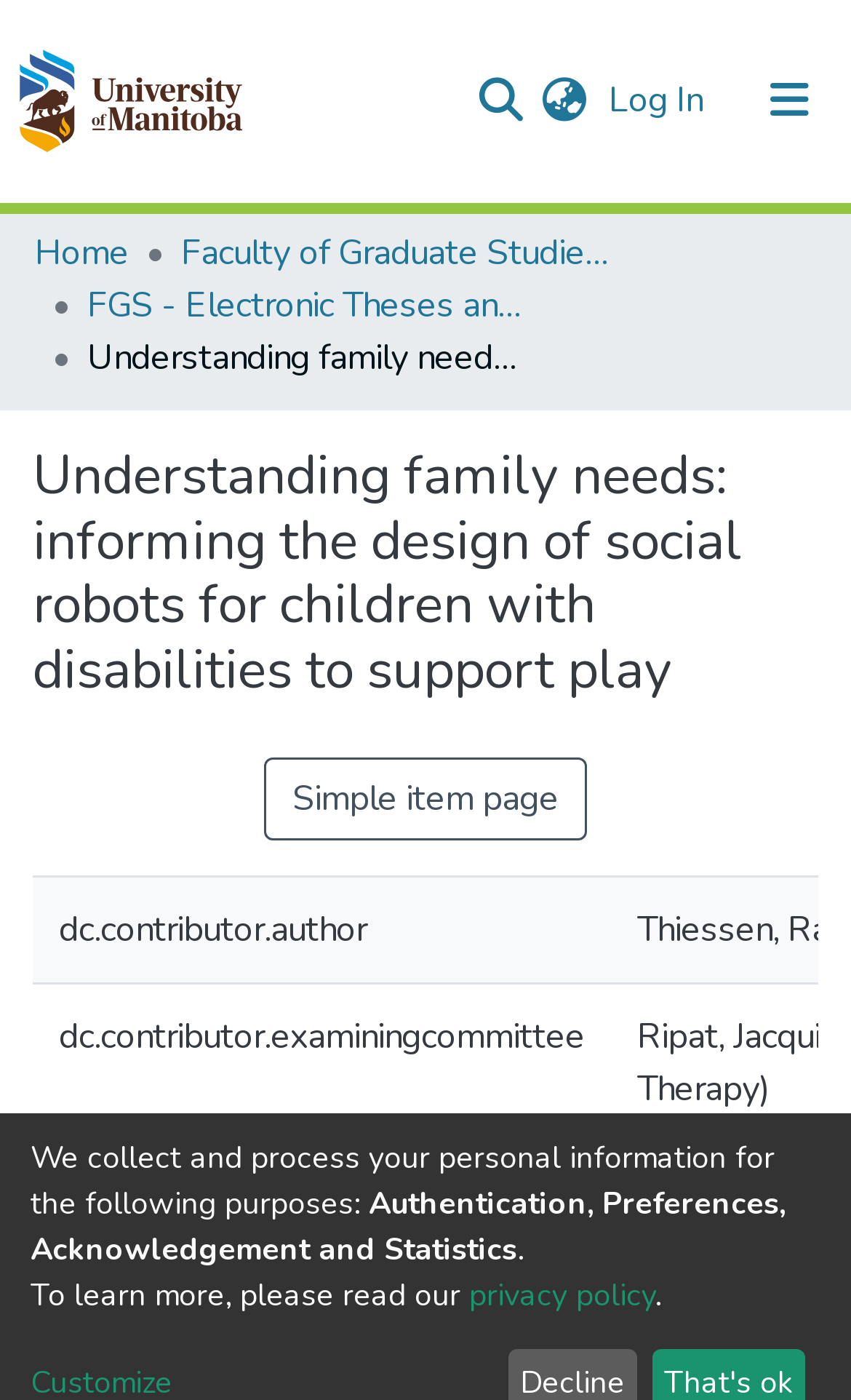Identify the bounding box coordinates of the region I need to click to complete this instruction: "Switch language".

[0.621, 0.053, 0.705, 0.09]